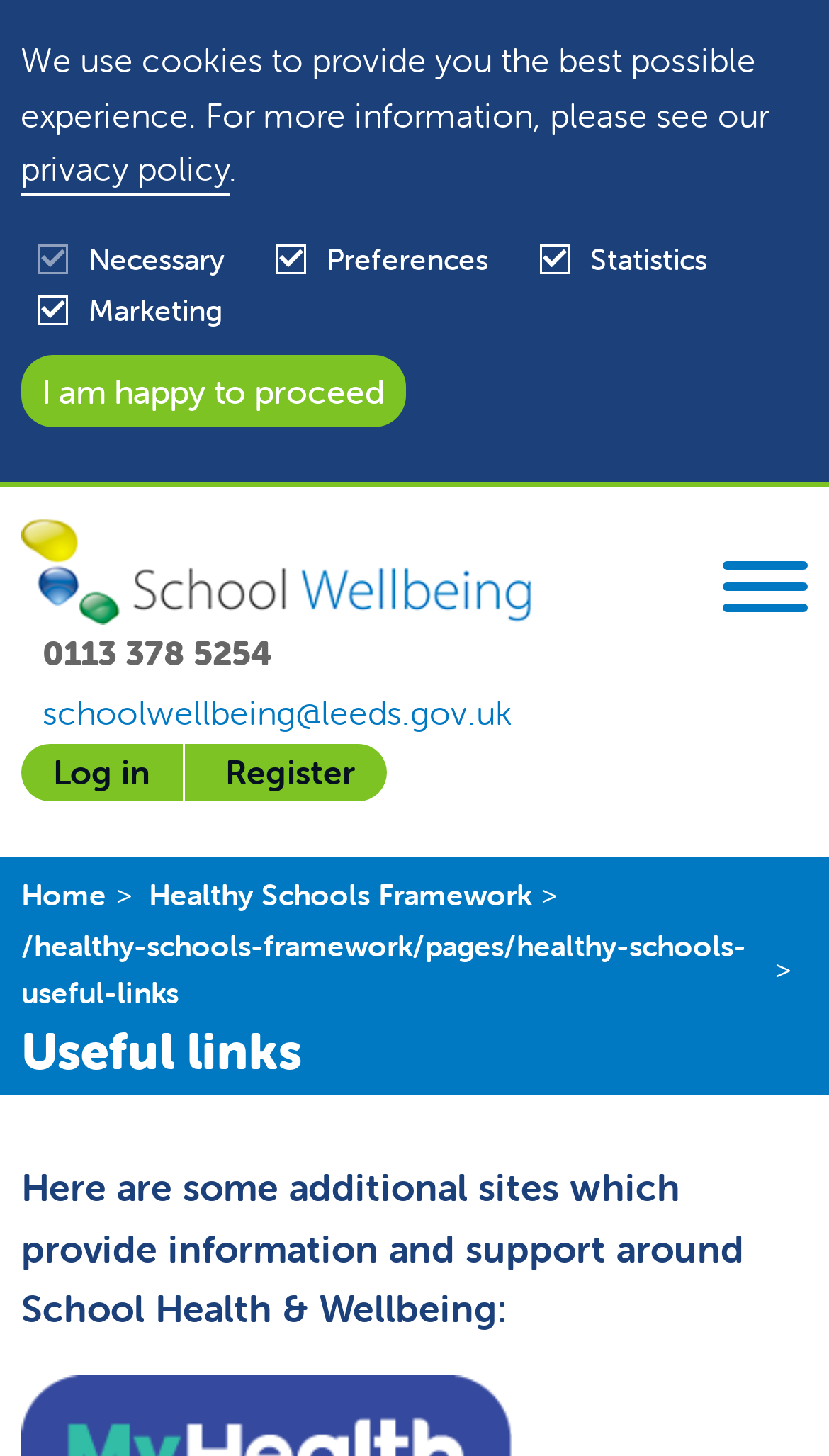Could you locate the bounding box coordinates for the section that should be clicked to accomplish this task: "Contact us via phone".

[0.026, 0.43, 0.974, 0.47]